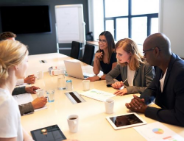Provide your answer in a single word or phrase: 
What is the color of the suit worn by the man with glasses?

Grey